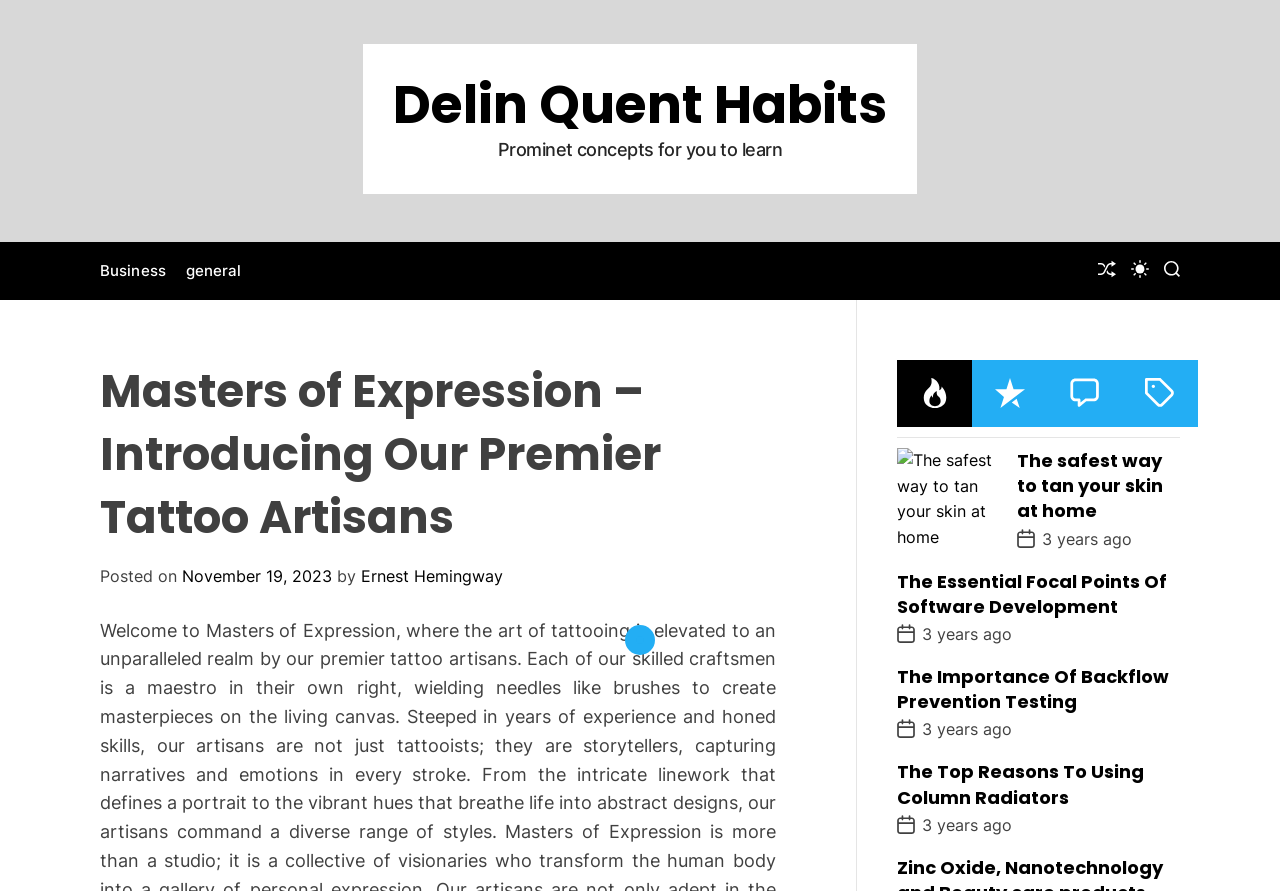Please identify the bounding box coordinates of the area I need to click to accomplish the following instruction: "Click the SUBMIT button".

None